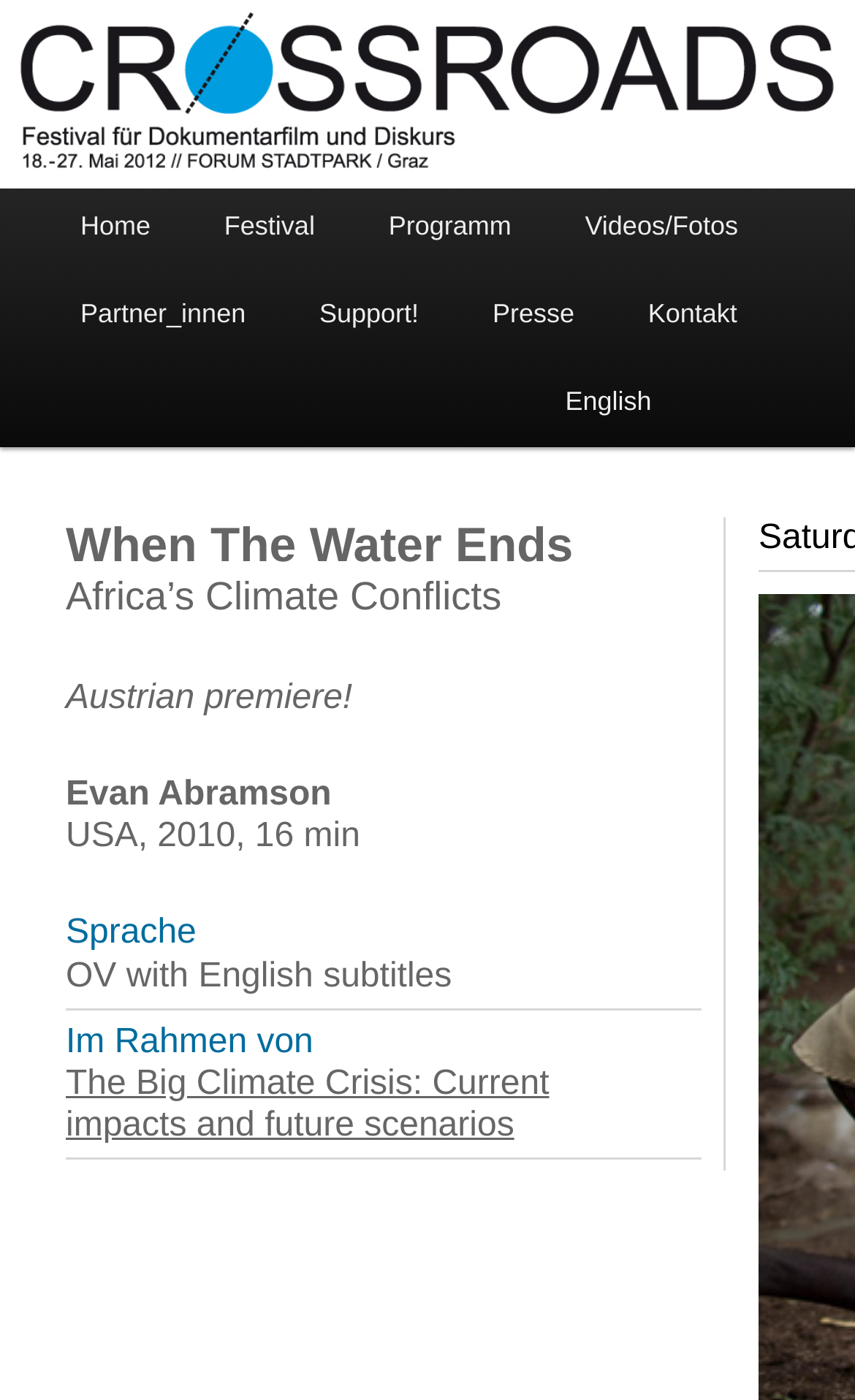What is the duration of the documentary film? Based on the image, give a response in one word or a short phrase.

16 min